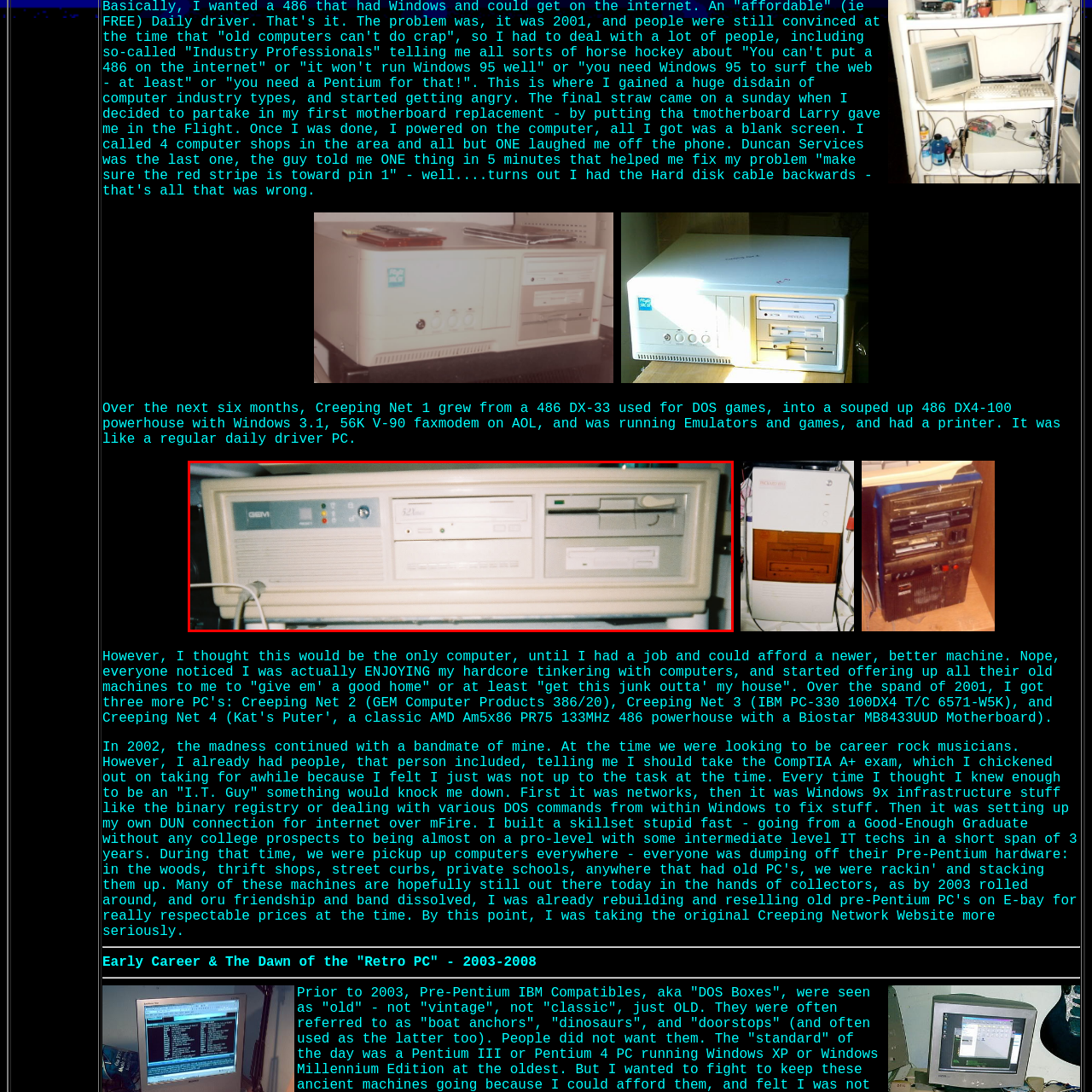Direct your attention to the section marked by the red bounding box and construct a detailed answer to the following question based on the image: What era does the PC symbolize a user's growth in?

The caption states that the PC 'symbolizes the transition from simple DOS games to more advanced operating systems and applications, representative of a user’s growth as they engaged with the computing landscape of the 1990s and early 2000s', indicating that the PC symbolizes a user's growth in the 1990s and early 2000s era.